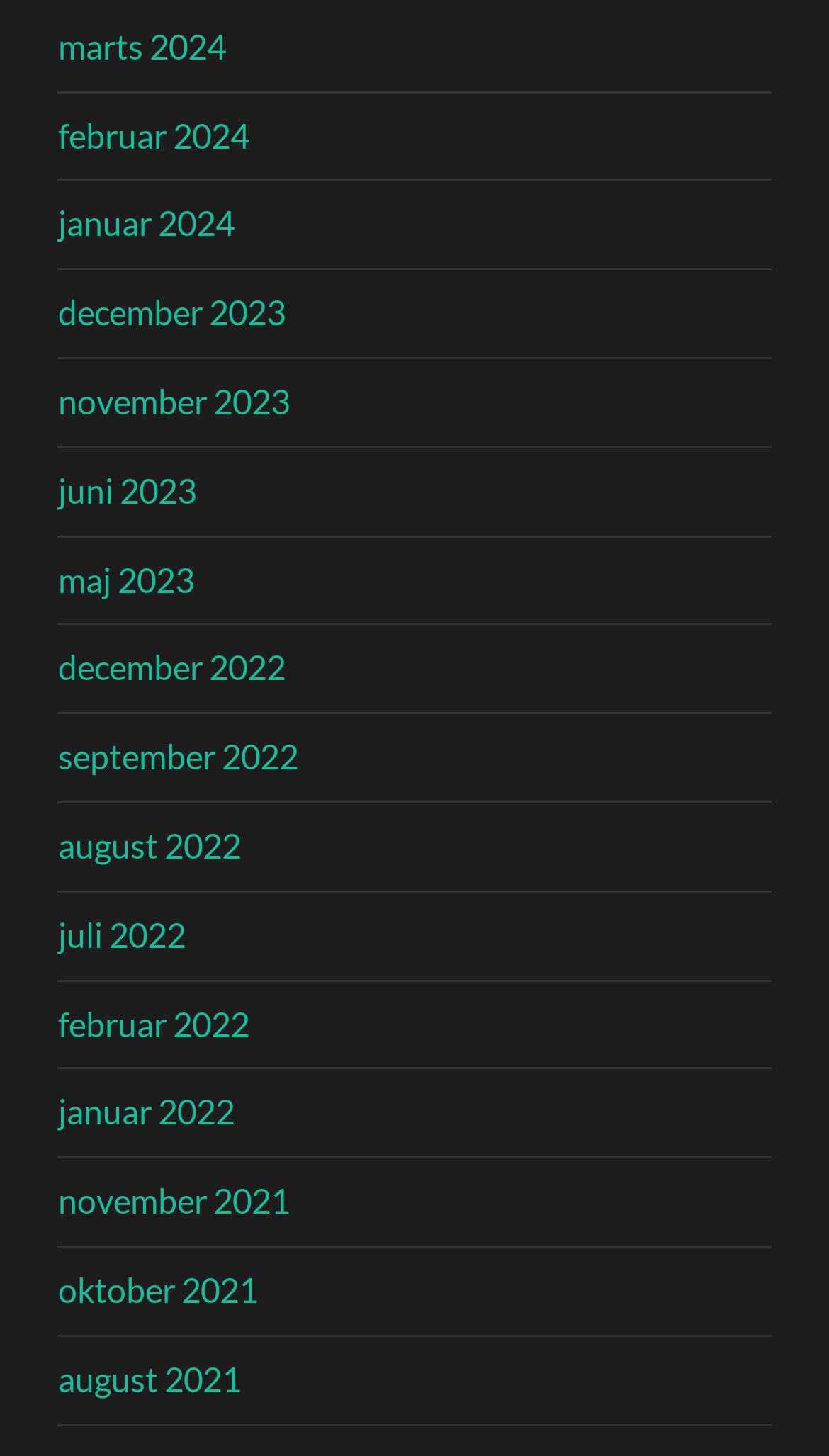How many months are listed for 2024?
Answer the question with a single word or phrase derived from the image.

3